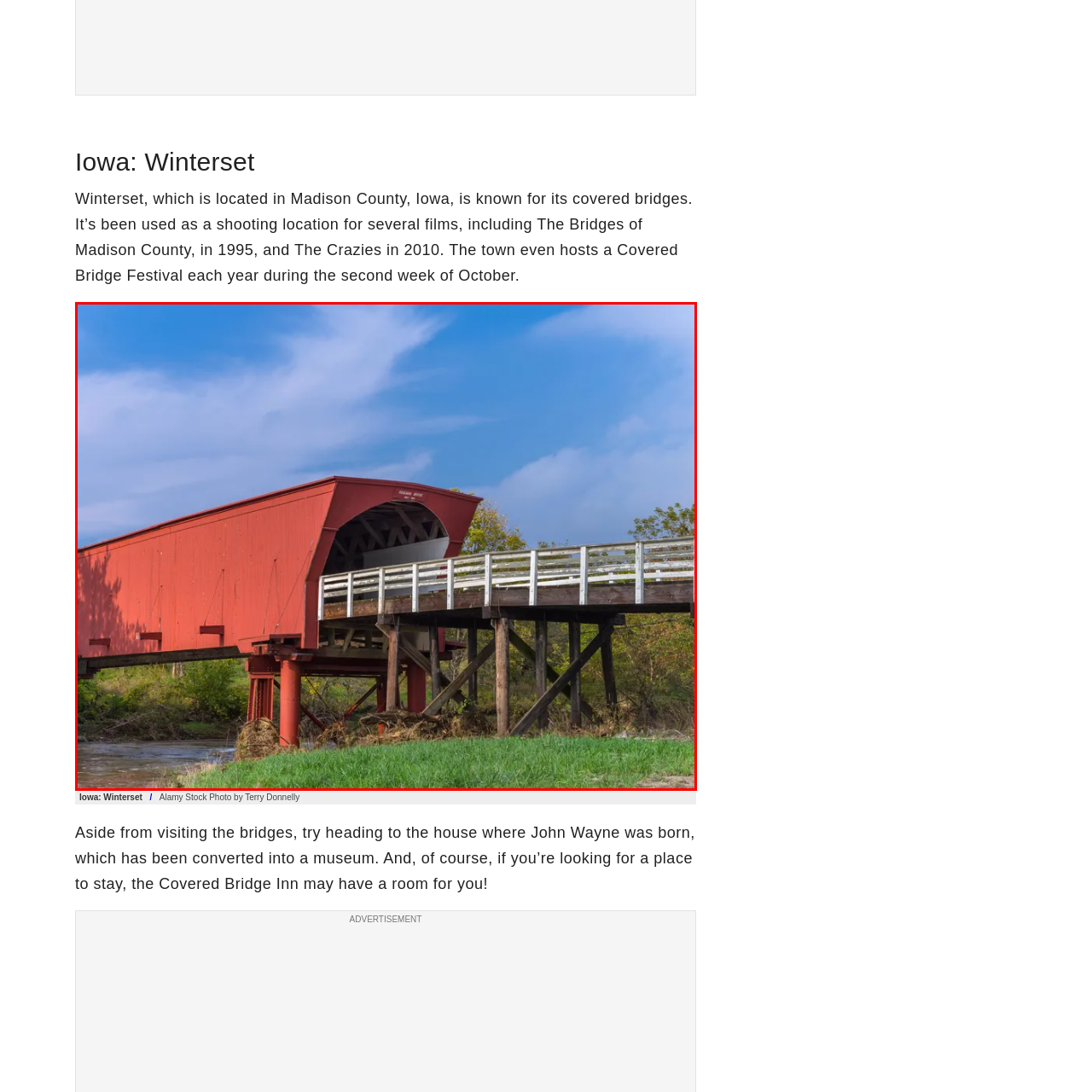What is the name of the movie filmed in Winterset?
Please analyze the image within the red bounding box and provide a comprehensive answer based on the visual information.

The caption states that Winterset is a filming location for notable movies like 'The Bridges of Madison County' and 'The Crazies', which indicates that 'The Bridges of Madison County' is one of the movies filmed in Winterset.